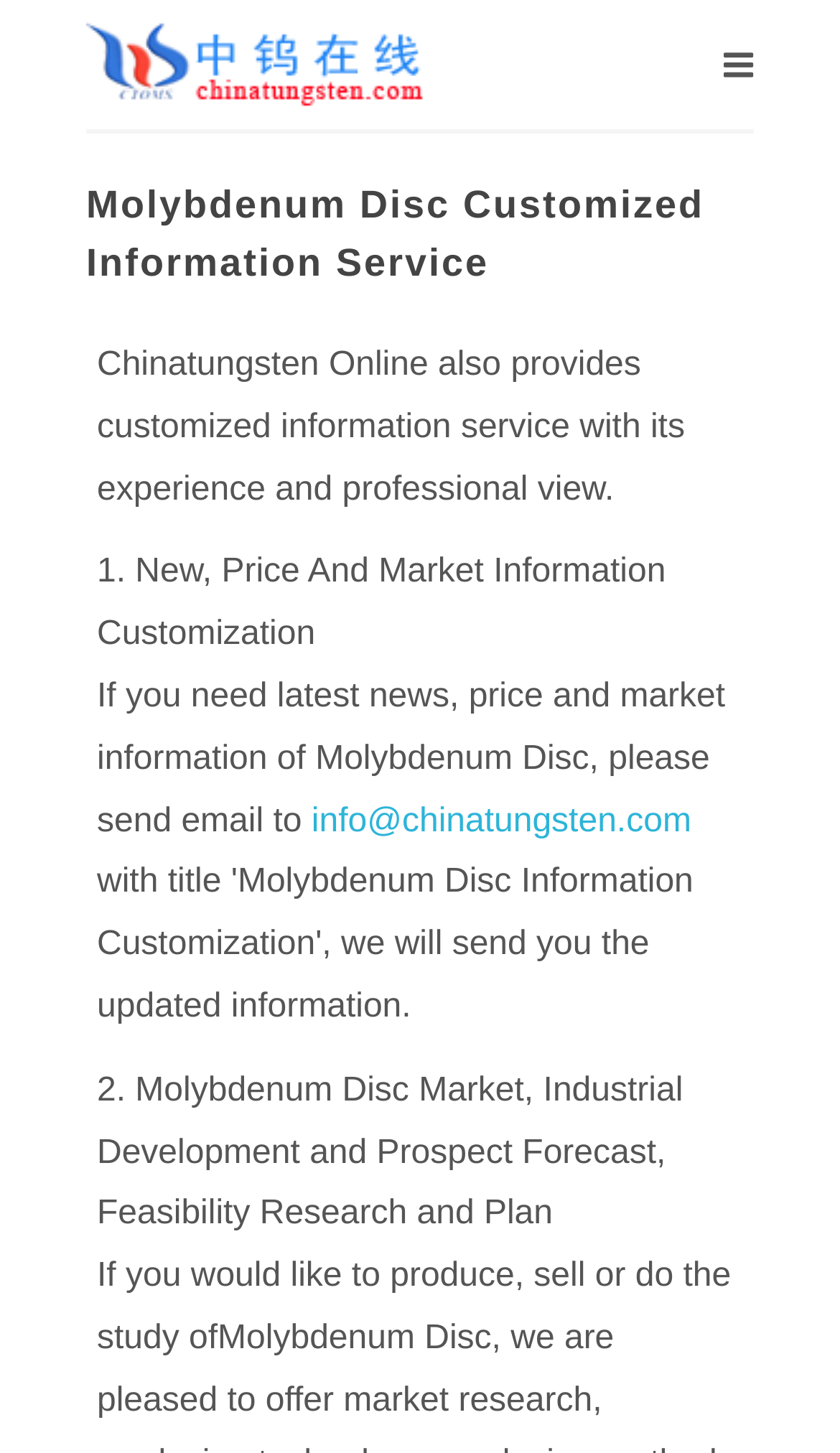Given the content of the image, can you provide a detailed answer to the question?
What is the second service provided by Chinatungsten Online?

I determined the answer by reading the StaticText element that lists the services provided, and the second item on the list is 'Molybdenum Disc Market, Industrial Development and Prospect Forecast, Feasibility Research and Plan'.